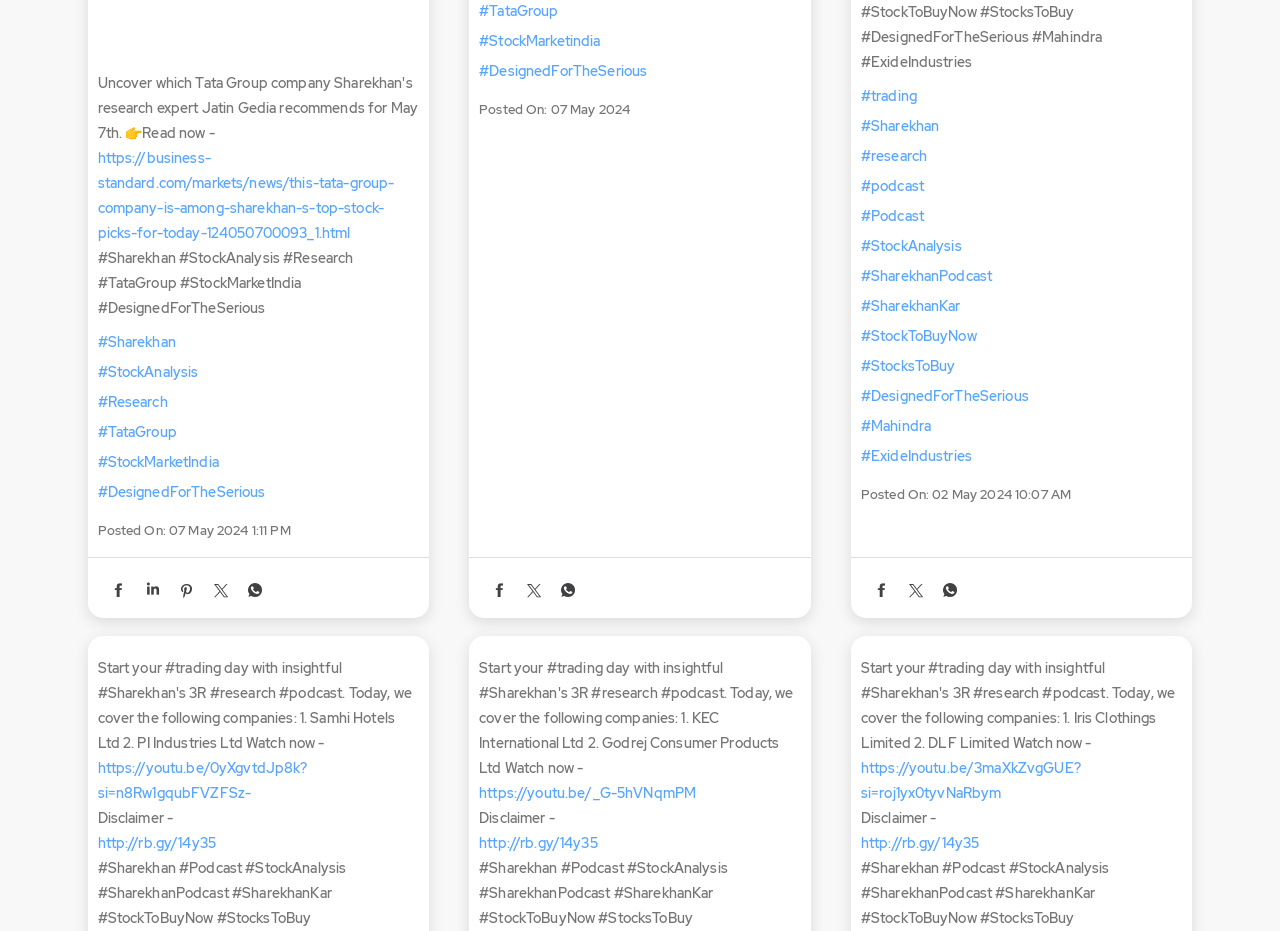Give a one-word or short phrase answer to this question: 
What is the hashtag below the YouTube link at the top?

#trading